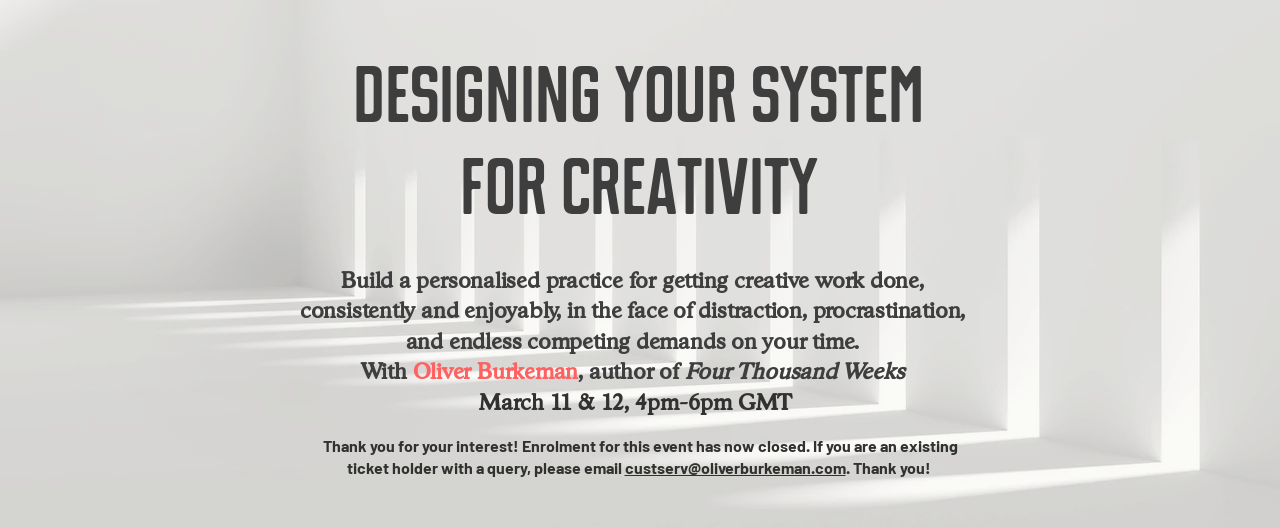Offer a detailed narrative of the image's content.

The image features a minimalistic white room, illuminated by soft, natural light streaming through vertical openings. At the forefront, bold text reads "DESIGNING YOUR SYSTEM FOR CREATIVITY" in dark letters, emphasizing the creative focus of the content. Below this heading, a detailed description invites participants to build a personalized practice for consistent and enjoyable creative work, addressing challenges like distraction and procrastination. It highlights the event is hosted by Oliver Burkeman, author of *Four Thousand Weeks*, scheduled for March 11 & 12 from 4 PM to 6 PM GMT. A note at the bottom expresses gratitude to prospective attendees, indicating that enrollment has closed but providing a contact email for existing ticket holders with queries. Overall, the design conveys an atmosphere of inspiration and clarity, aligning with the themes of creativity and personal development.